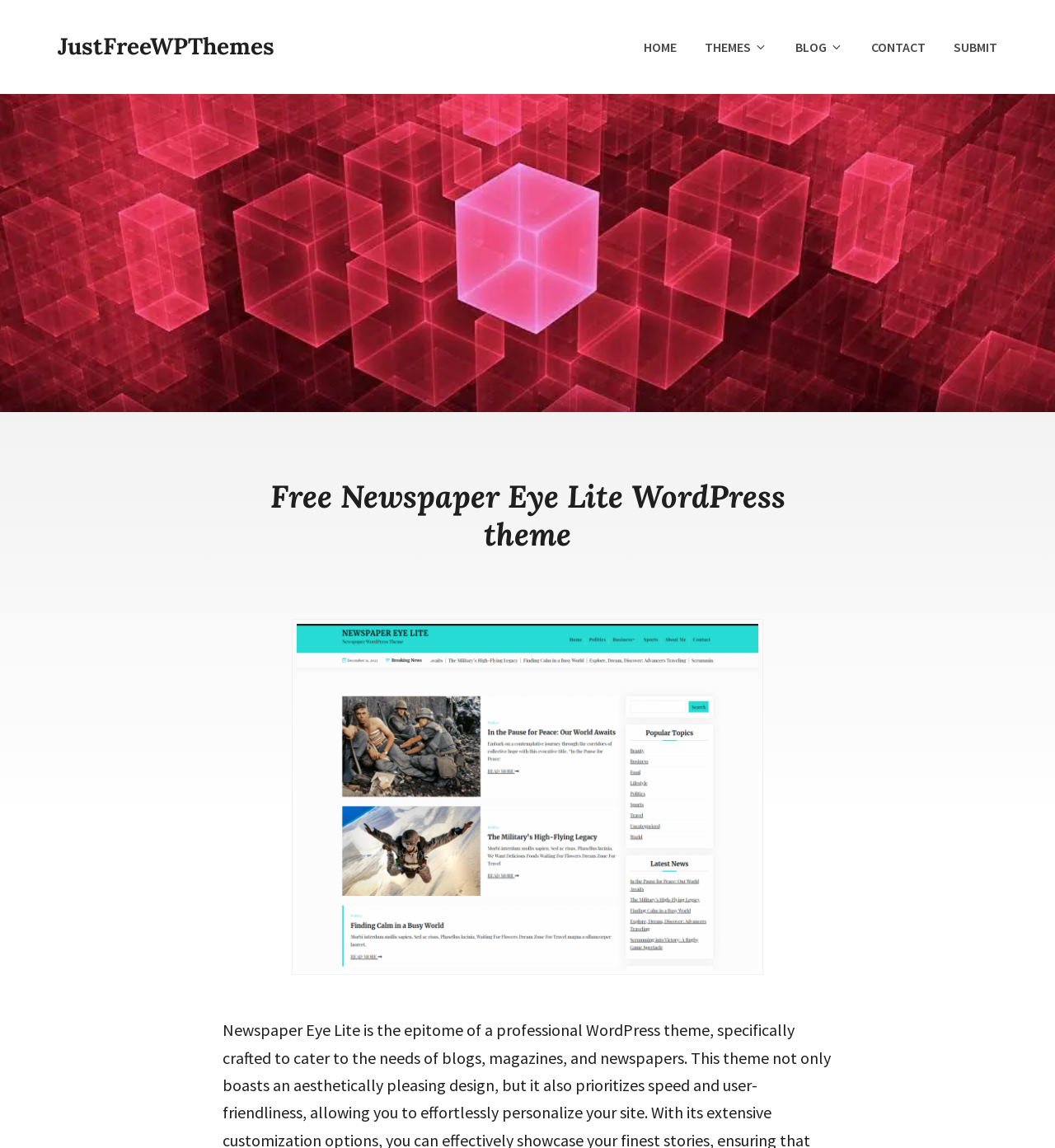What type of website is this?
Look at the image and answer the question using a single word or phrase.

WordPress theme